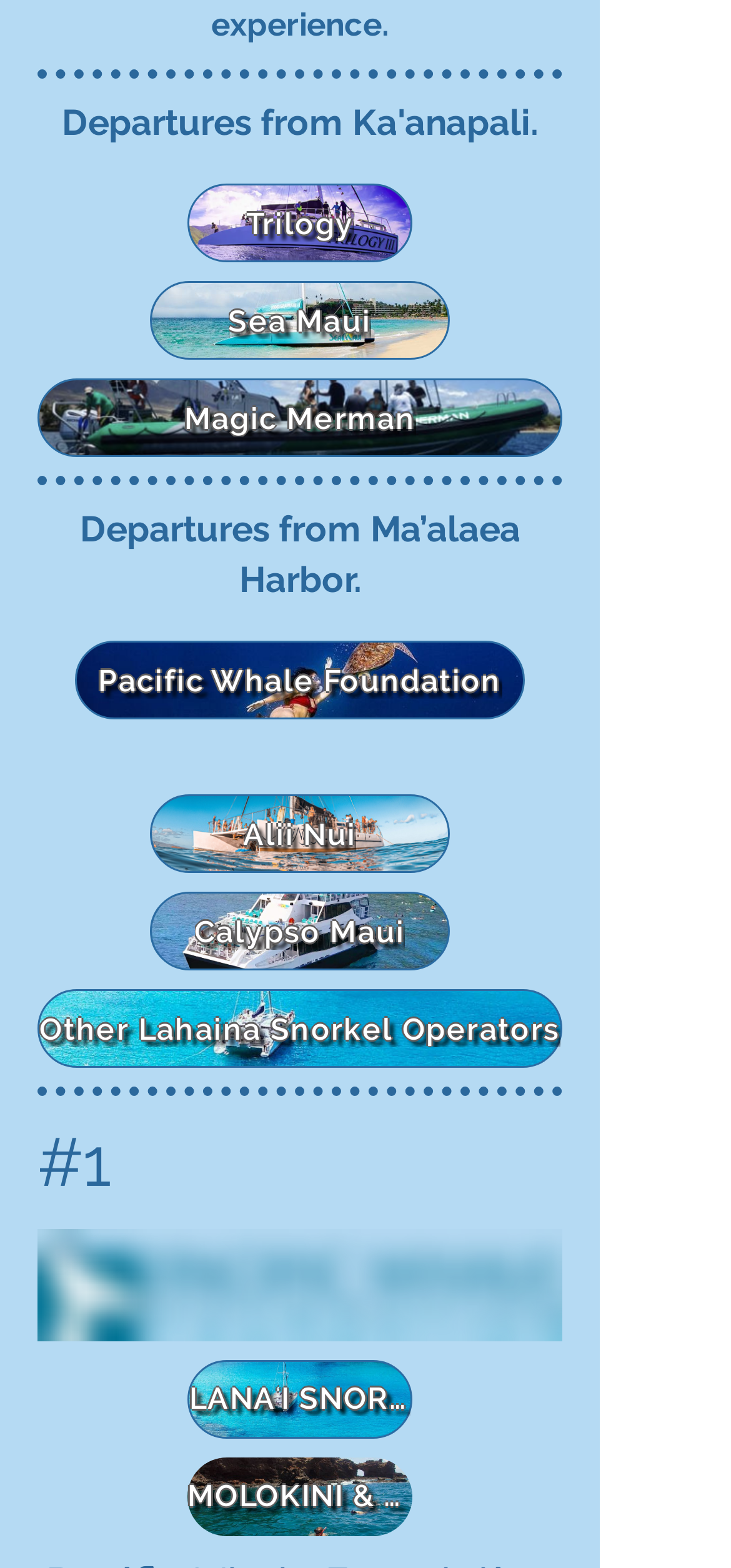Please specify the bounding box coordinates for the clickable region that will help you carry out the instruction: "View departures from Ma’alaea Harbor".

[0.051, 0.322, 0.769, 0.385]